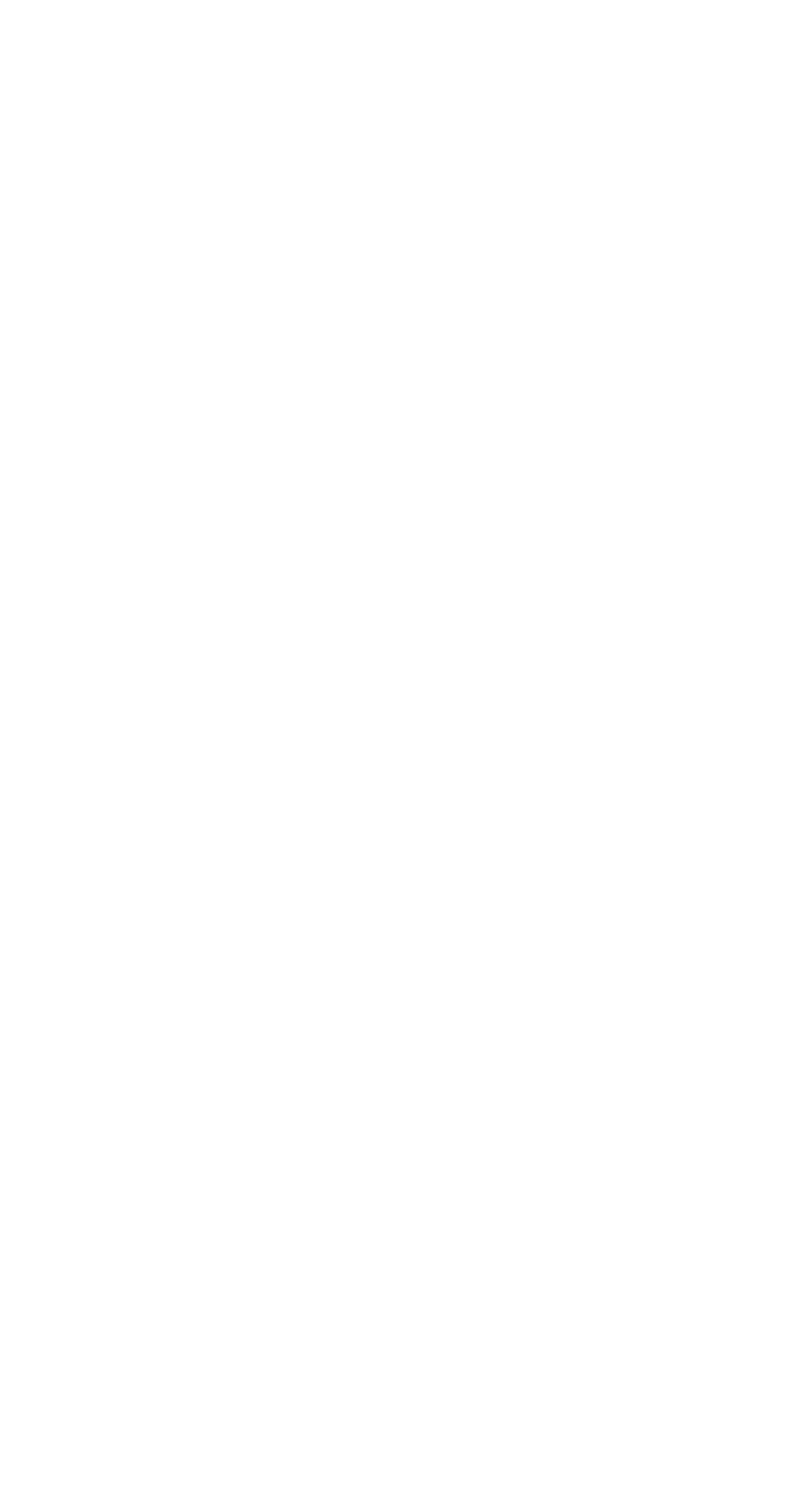How many social media links are available?
Answer with a single word or short phrase according to what you see in the image.

4